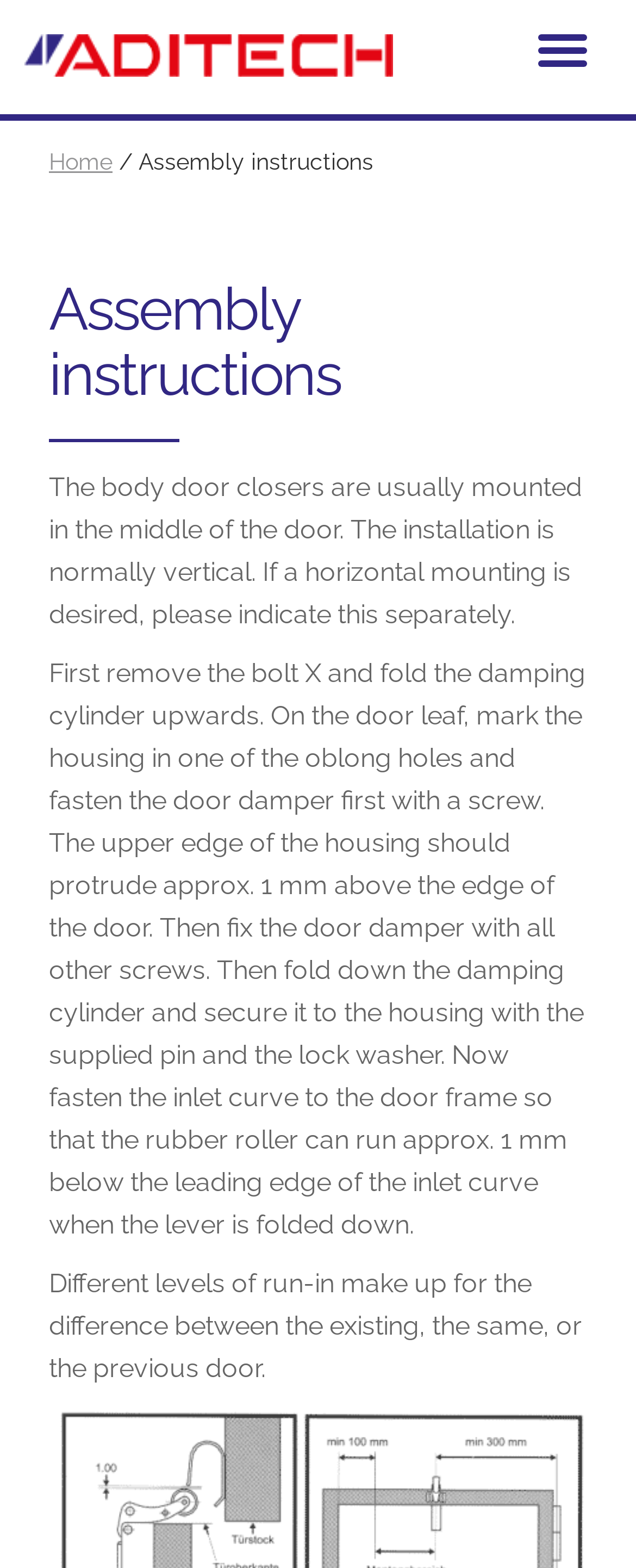Answer the following in one word or a short phrase: 
How much below the leading edge should the rubber roller run?

Approx. 1 mm